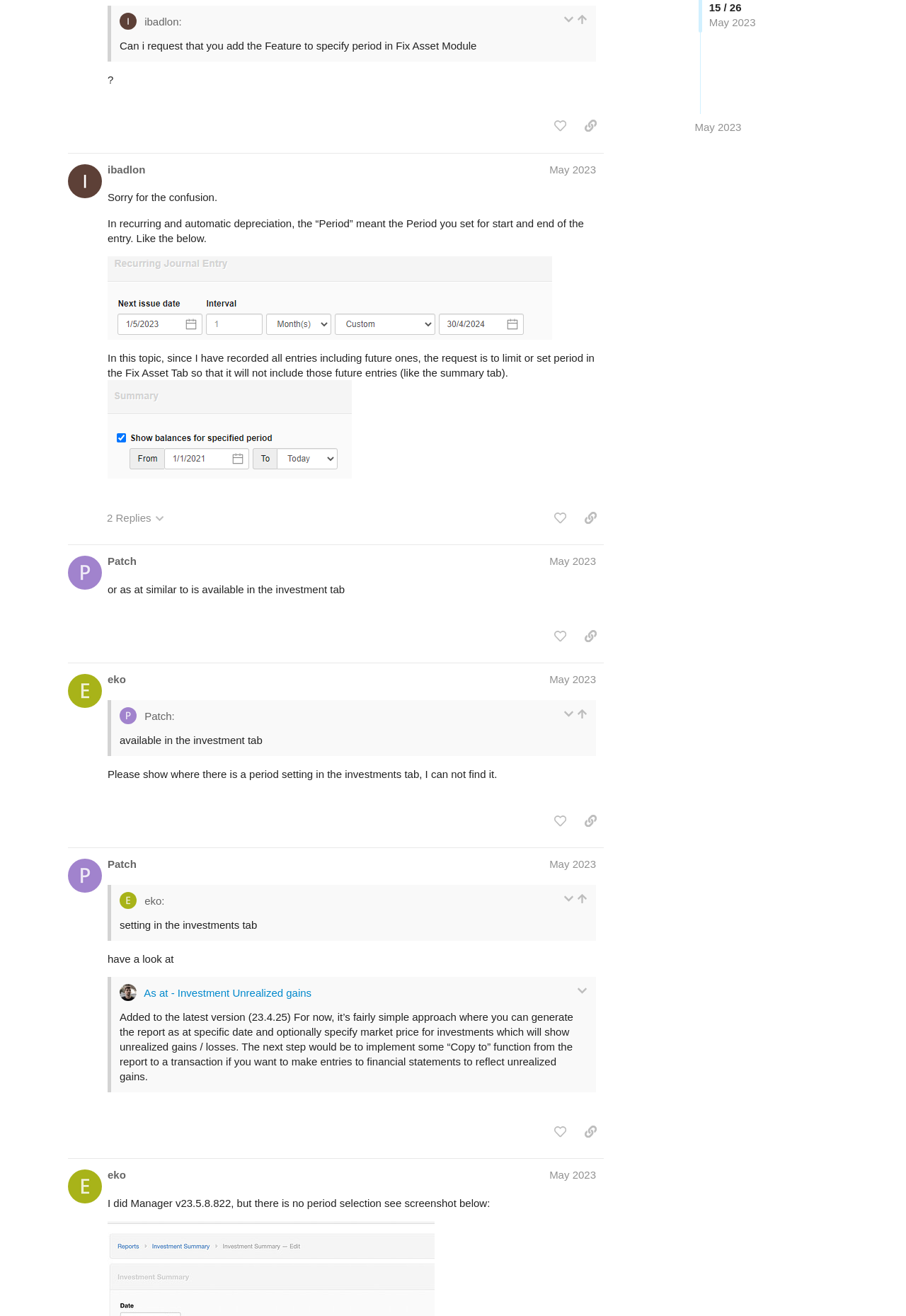Using the element description: "title="like this post"", determine the bounding box coordinates for the specified UI element. The coordinates should be four float numbers between 0 and 1, [left, top, right, bottom].

[0.604, 0.708, 0.633, 0.726]